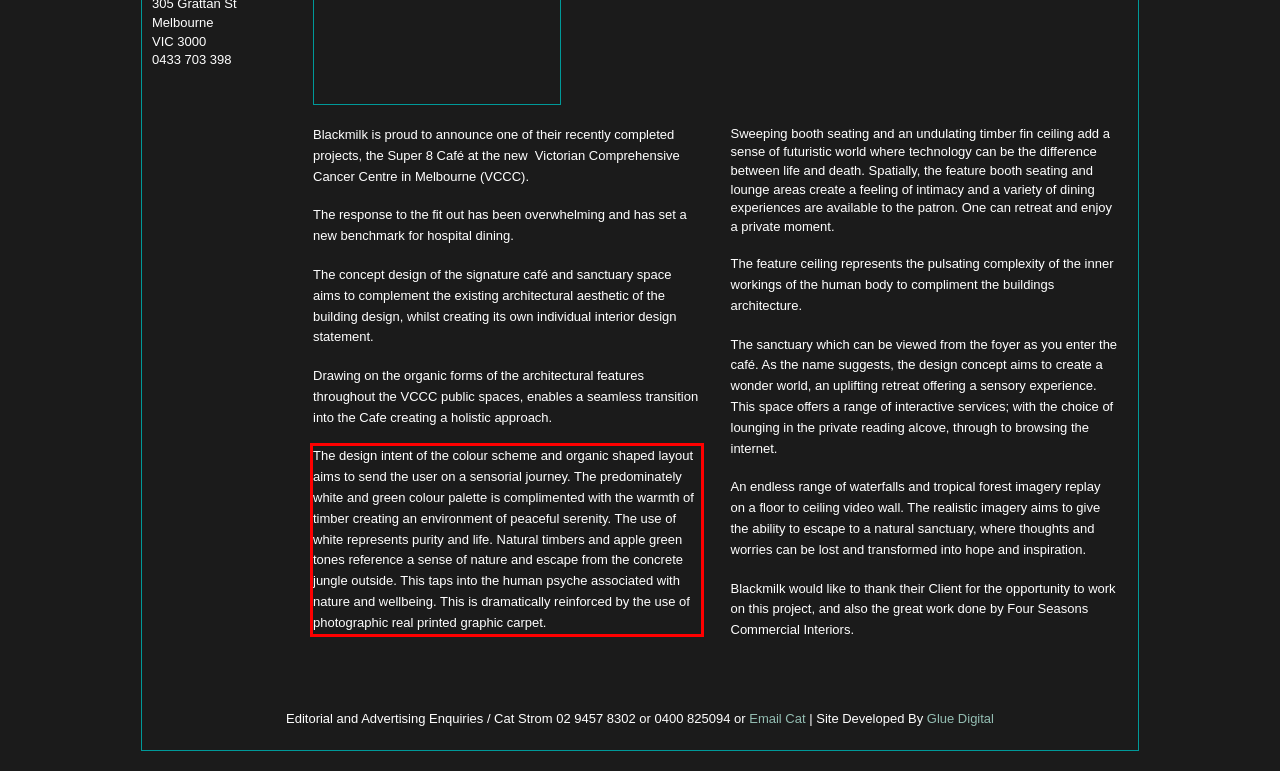Look at the provided screenshot of the webpage and perform OCR on the text within the red bounding box.

The design intent of the colour scheme and organic shaped layout aims to send the user on a sensorial journey. The predominately white and green colour palette is complimented with the warmth of timber creating an environment of peaceful serenity. The use of white represents purity and life. Natural timbers and apple green tones reference a sense of nature and escape from the concrete jungle outside. This taps into the human psyche associated with nature and wellbeing. This is dramatically reinforced by the use of photographic real printed graphic carpet.